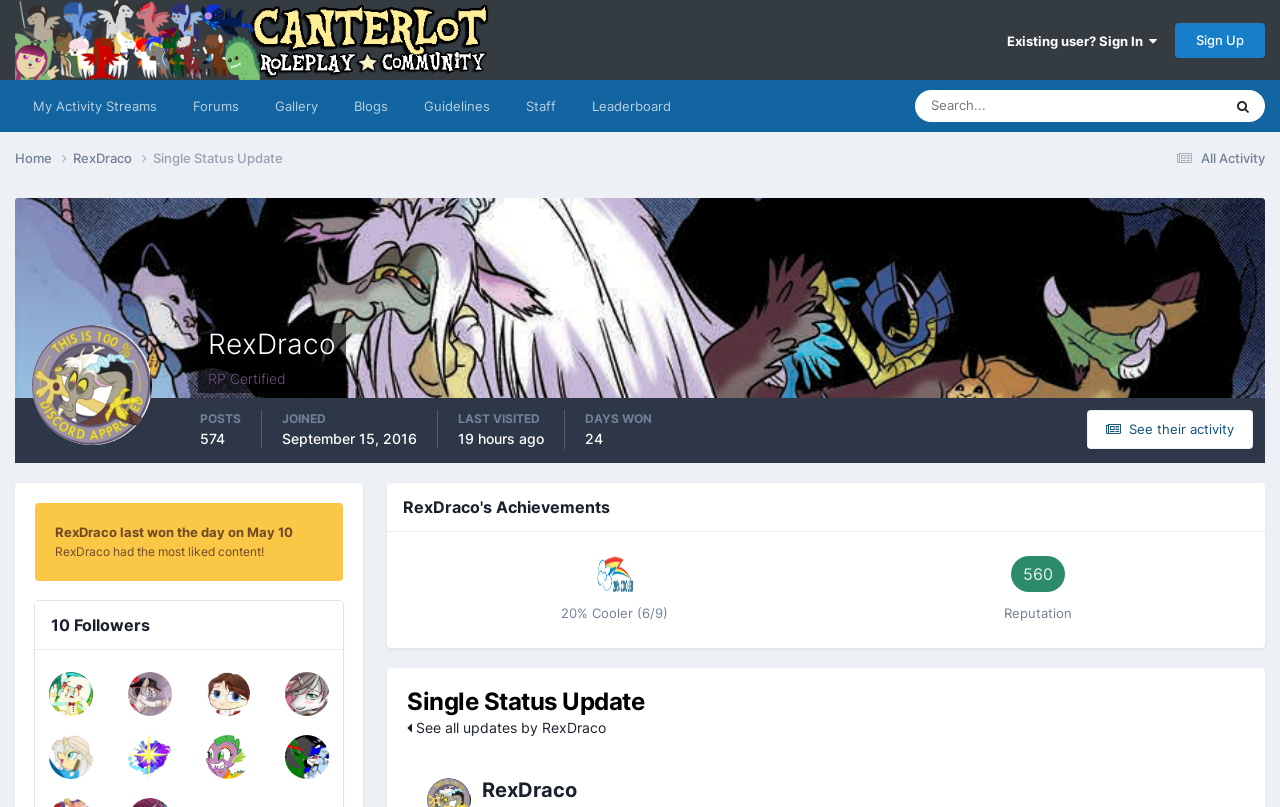Please find the bounding box coordinates in the format (top-left x, top-left y, bottom-right x, bottom-right y) for the given element description. Ensure the coordinates are floating point numbers between 0 and 1. Description: Sign Up

[0.918, 0.028, 0.988, 0.071]